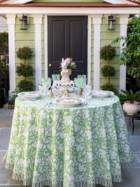Answer the question with a single word or phrase: 
What is the color of the door?

Rich black